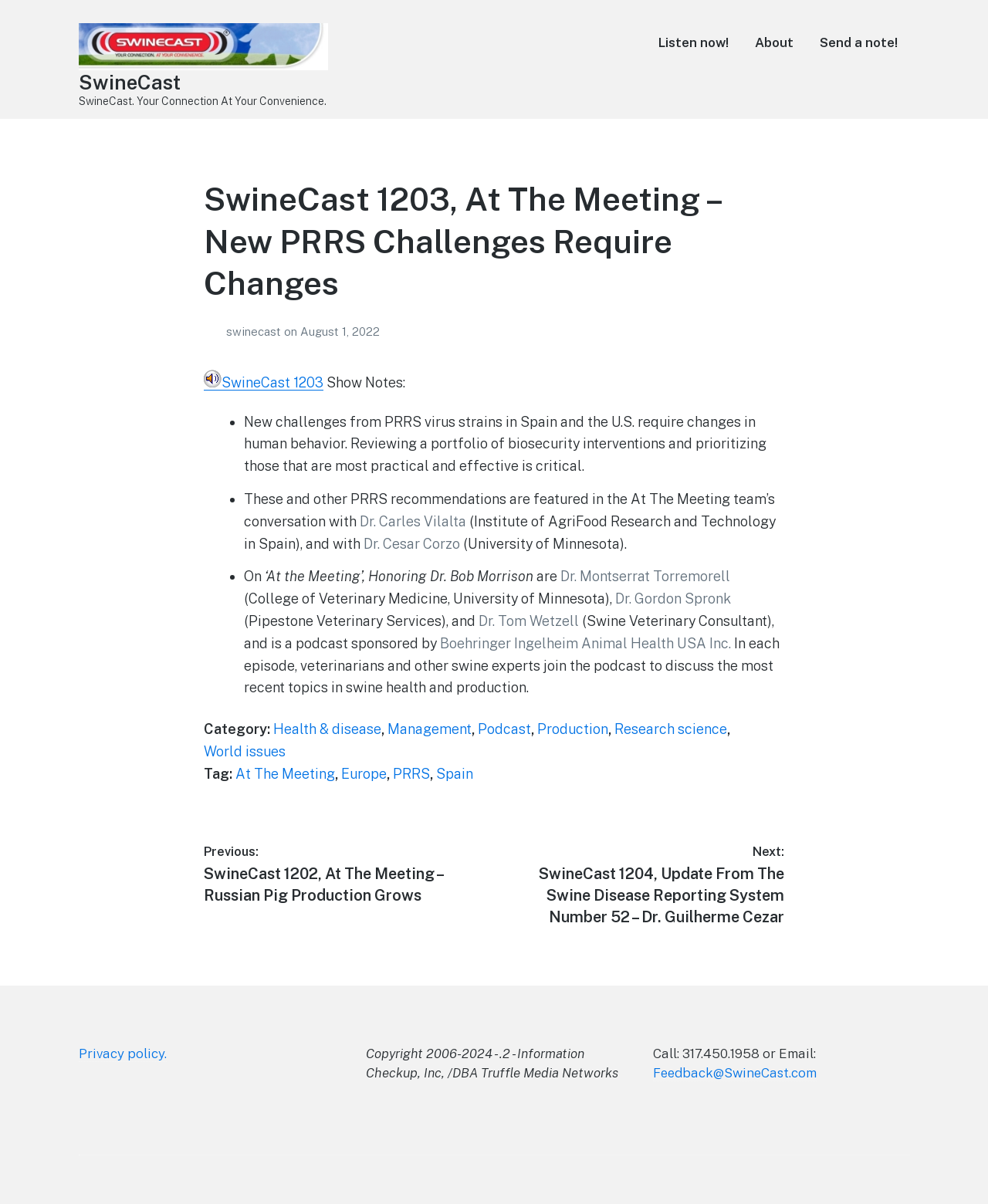Create a full and detailed caption for the entire webpage.

The webpage is about SwineCast 1203, a podcast episode focused on new PRRS challenges requiring changes. At the top, there is a logo and a link to SwineCast.com, accompanied by a brief description of the podcast. Below this, there is a main navigation menu with links to "Listen now!", "About", and "Send a note!".

The main content of the page is an article about the podcast episode, which includes a heading, a brief description, and links to download the episode. The article is divided into sections, including show notes, which consist of a list of bullet points summarizing the topics discussed in the episode. These topics include new challenges from PRRS virus strains, biosecurity interventions, and conversations with experts in the field.

To the right of the article, there are links to categories, tags, and related posts. The categories include "Health & disease", "Management", "Podcast", "Production", "Research science", and "World issues". The tags include "At The Meeting", "Europe", "PRRS", and "Spain". There are also links to previous and next posts.

At the bottom of the page, there is a footer section with links to the privacy policy and copyright information, as well as contact information for the website.